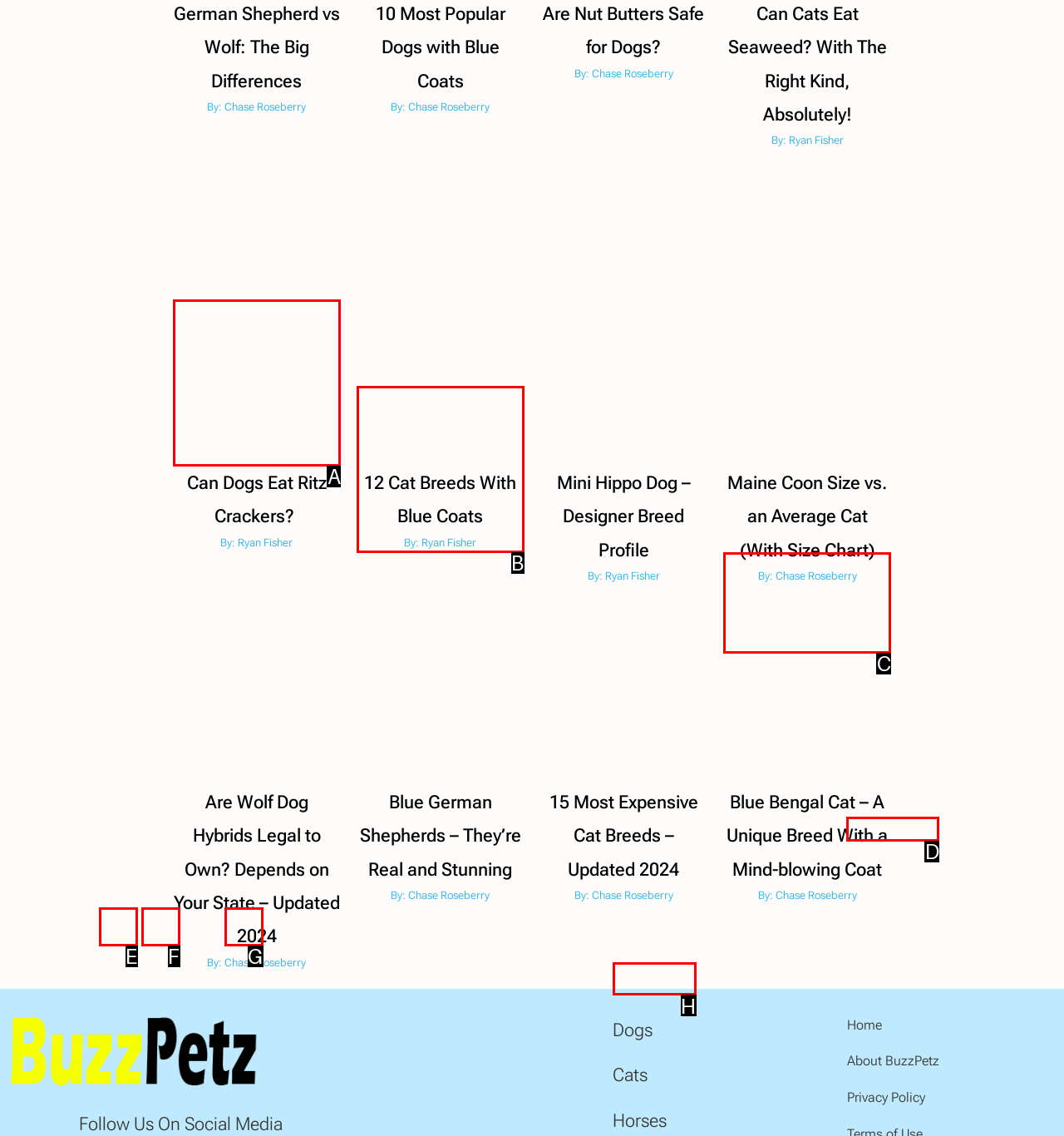Select the letter associated with the UI element you need to click to perform the following action: View article about Can dogs eat Ritz crackers
Reply with the correct letter from the options provided.

A